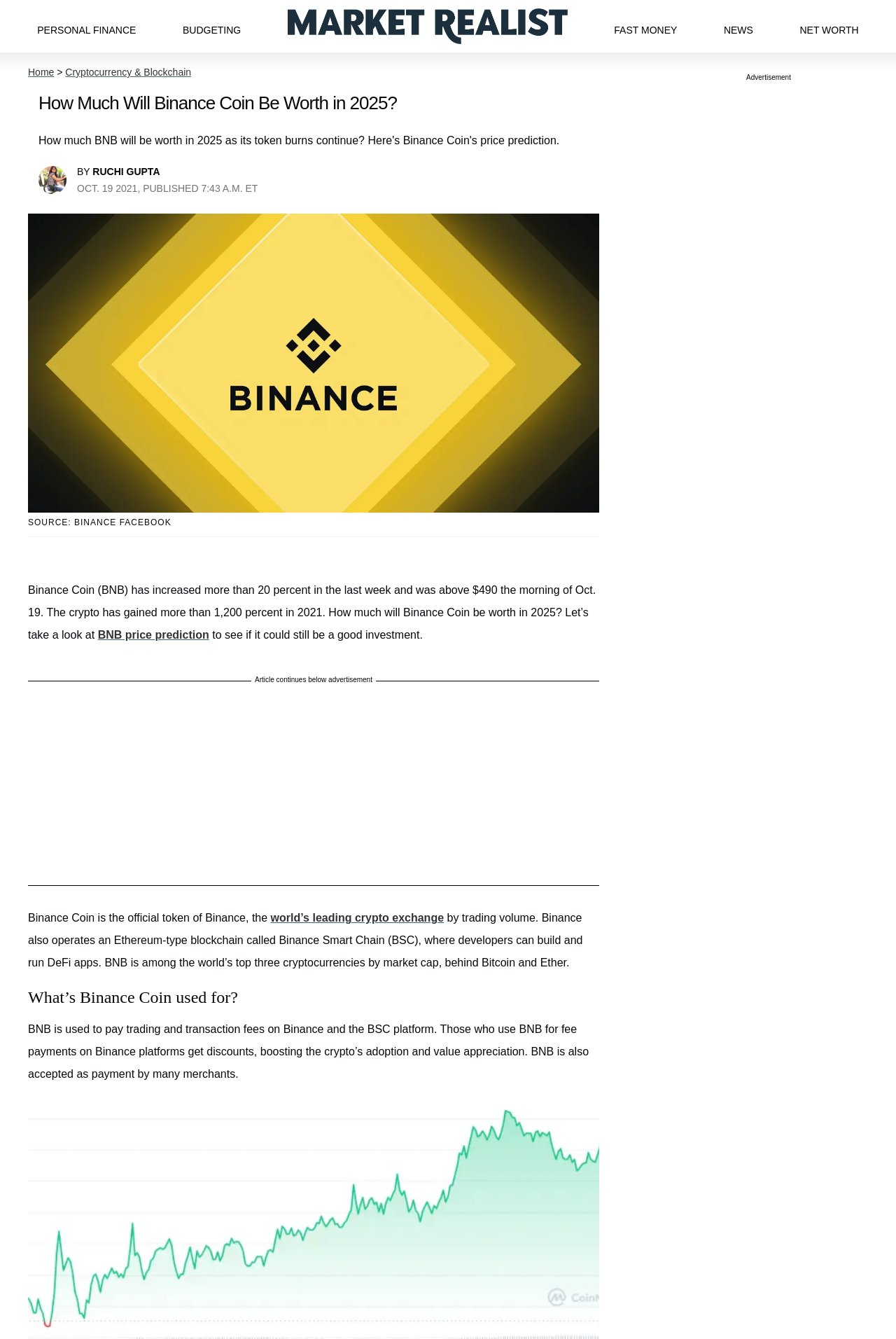Using a single word or phrase, answer the following question: 
What is the benefit of using BNB for fee payments on Binance platforms?

Discounts